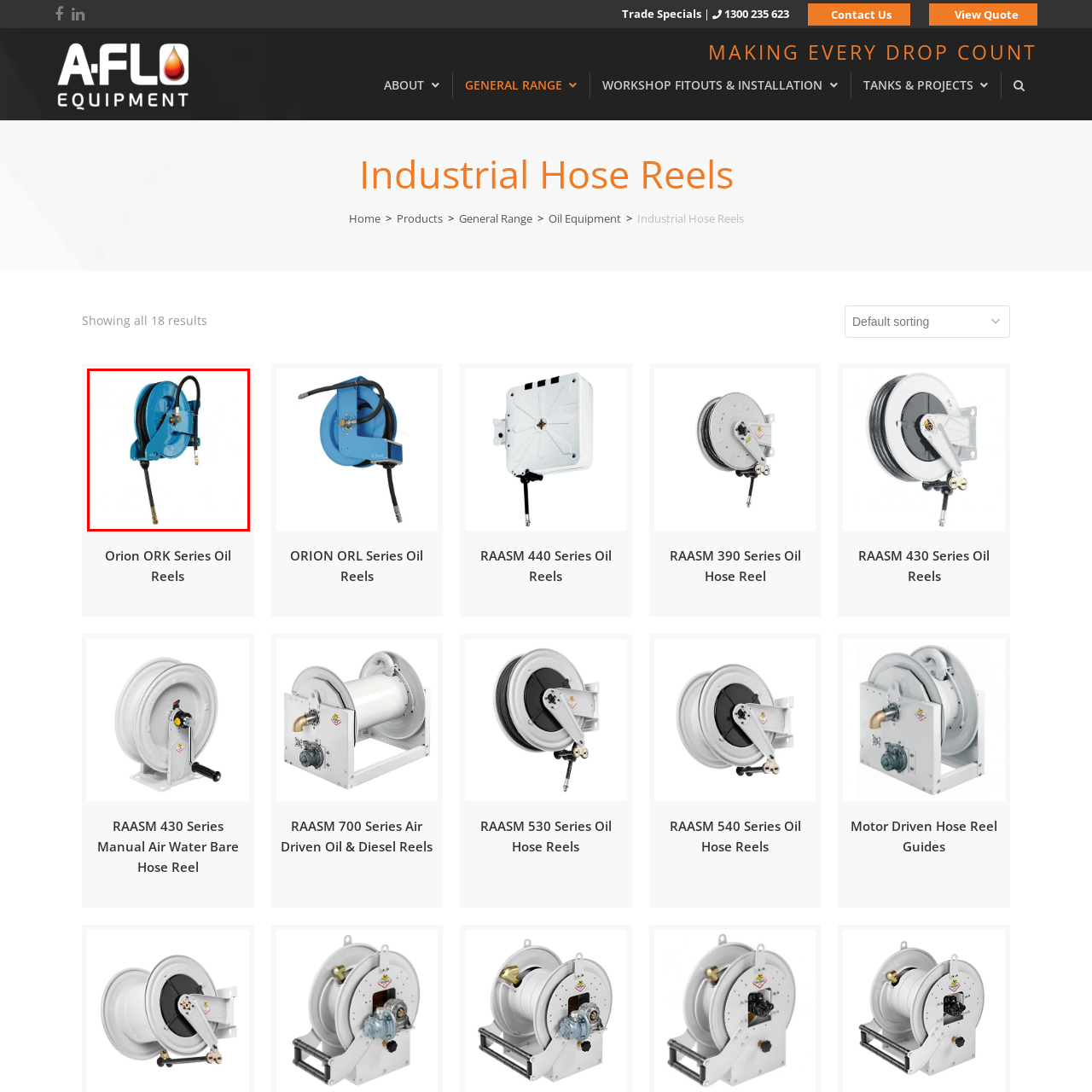Analyze the content inside the red box, Where can the oil reel be used? Provide a short answer using a single word or phrase.

Industrial and workshop settings